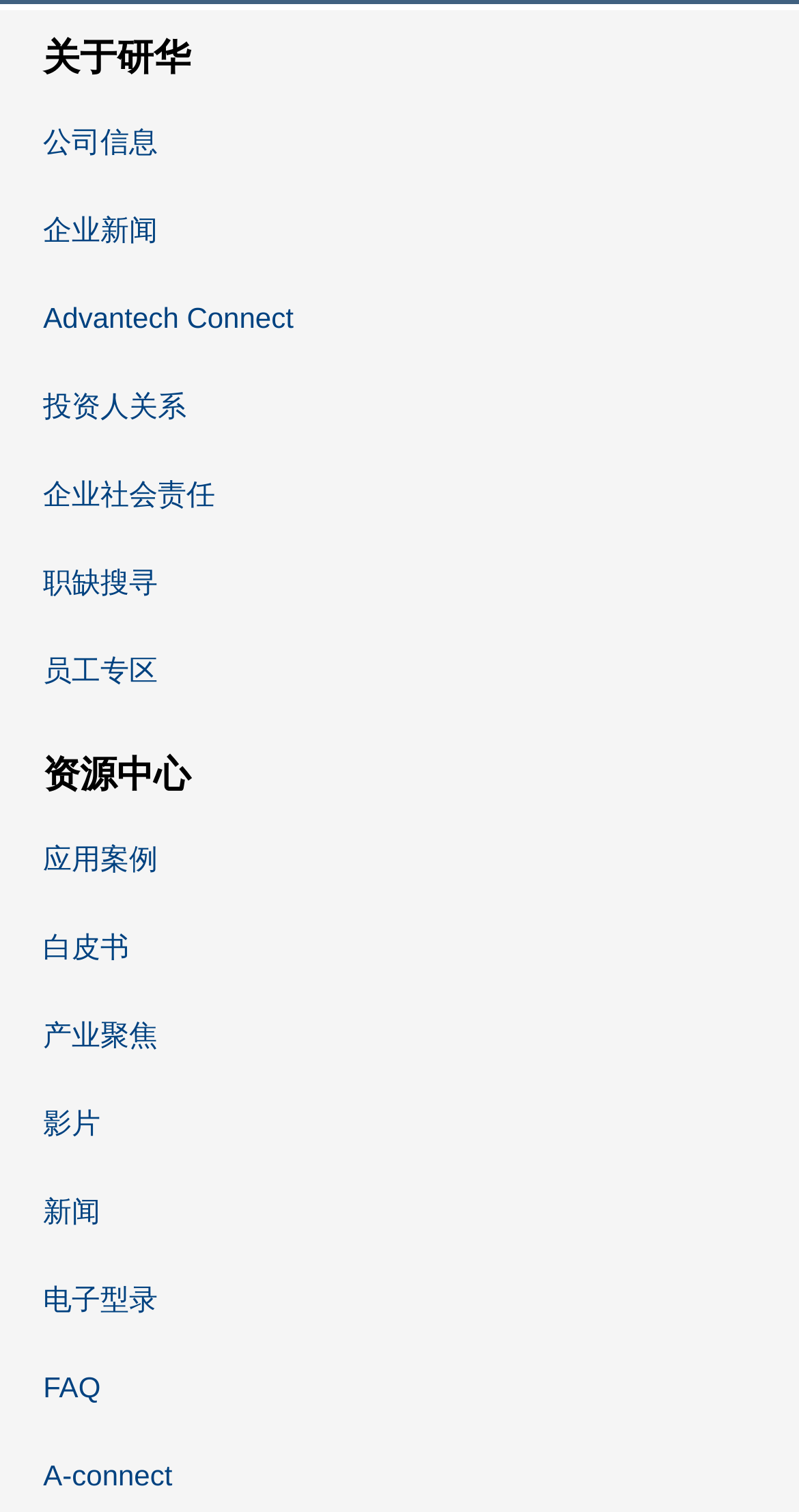Identify the bounding box coordinates of the section to be clicked to complete the task described by the following instruction: "View company information". The coordinates should be four float numbers between 0 and 1, formatted as [left, top, right, bottom].

[0.054, 0.065, 0.198, 0.124]